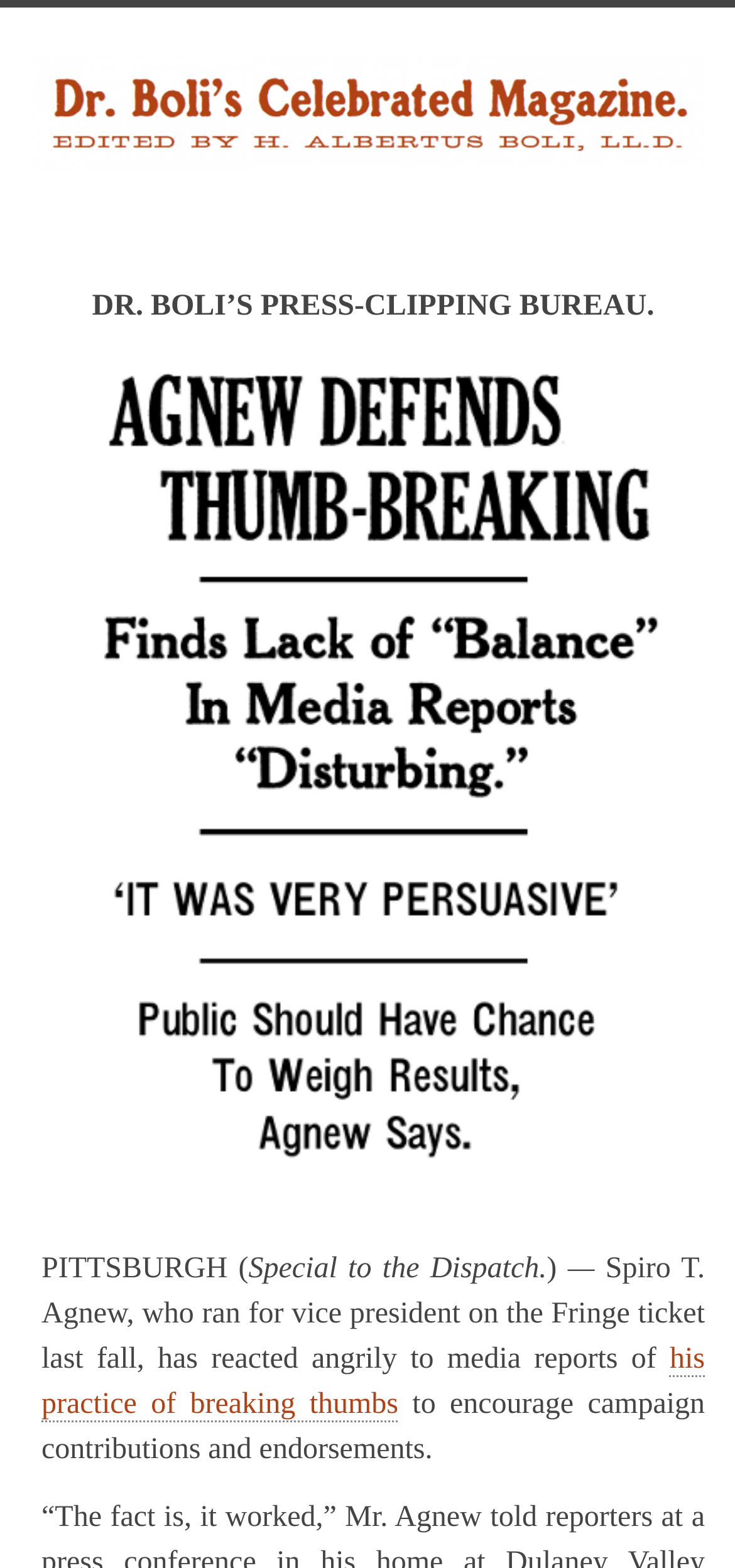What is the image about?
Look at the image and answer with only one word or phrase.

Agnew defends thumb breaking